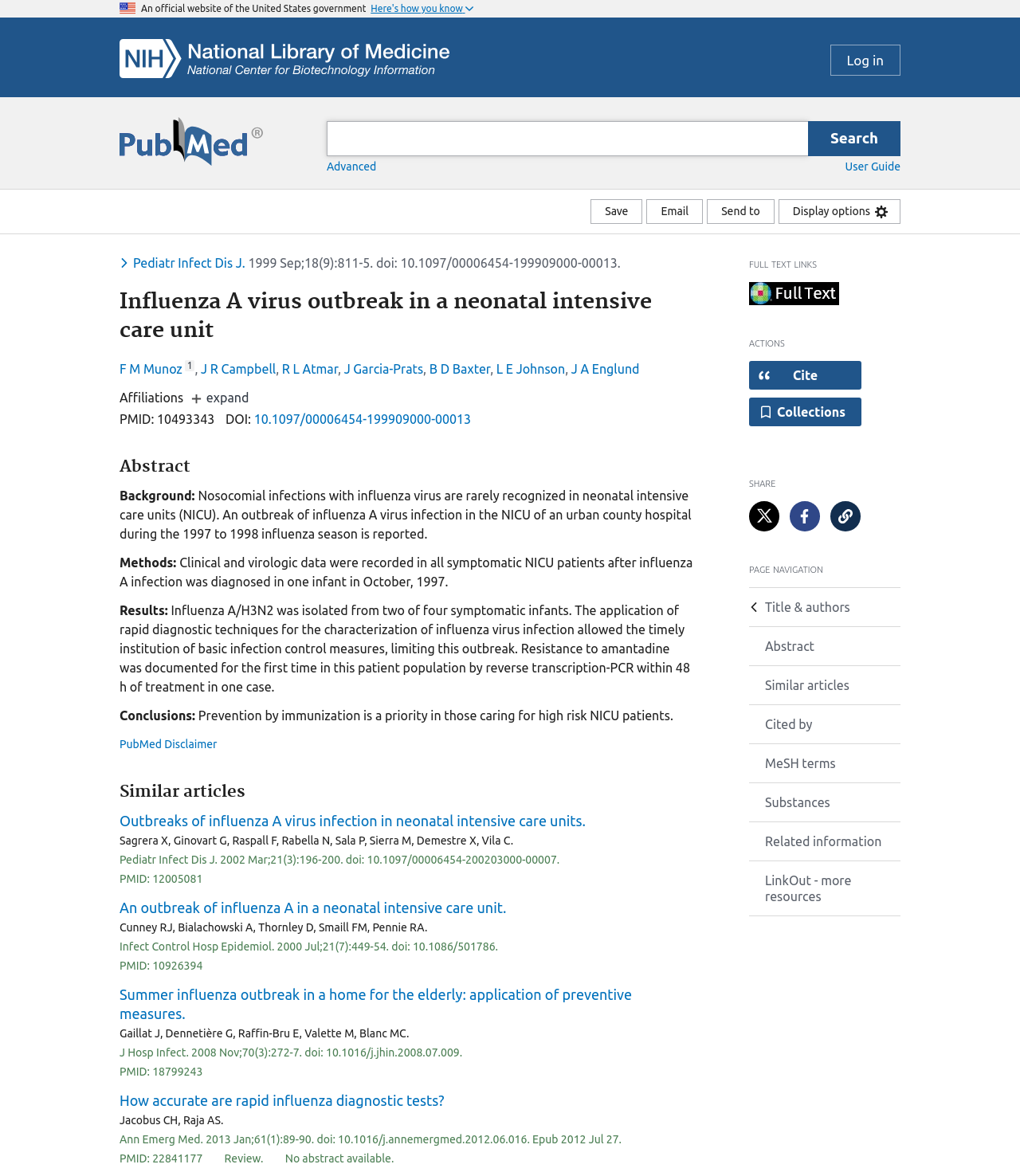Bounding box coordinates are given in the format (top-left x, top-left y, bottom-right x, bottom-right y). All values should be floating point numbers between 0 and 1. Provide the bounding box coordinate for the UI element described as: Email

[0.634, 0.169, 0.689, 0.19]